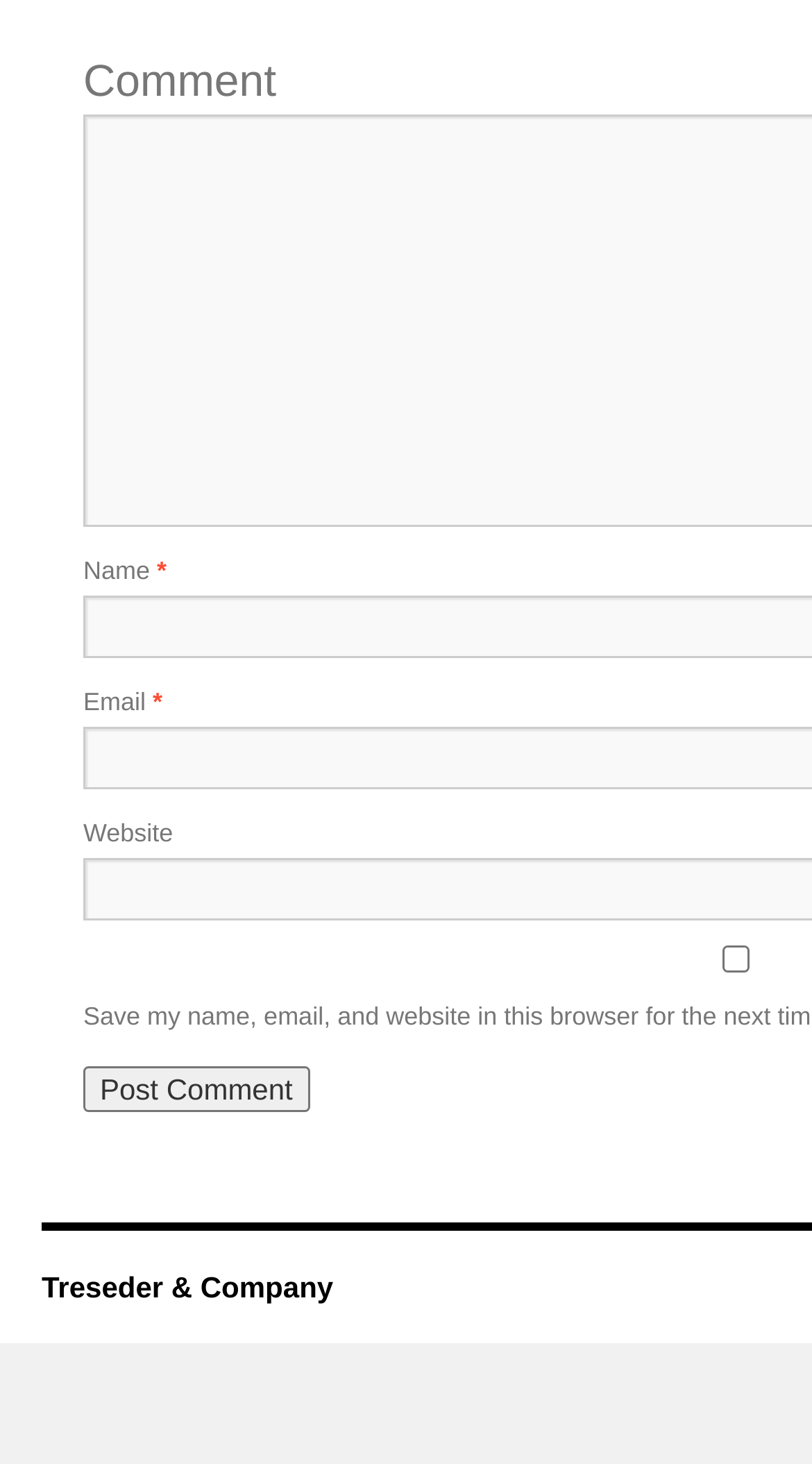What is the link at the bottom of the webpage?
Please answer the question with a detailed and comprehensive explanation.

The link at the bottom of the webpage has the text 'Treseder & Company', which could be a company name or a website link.